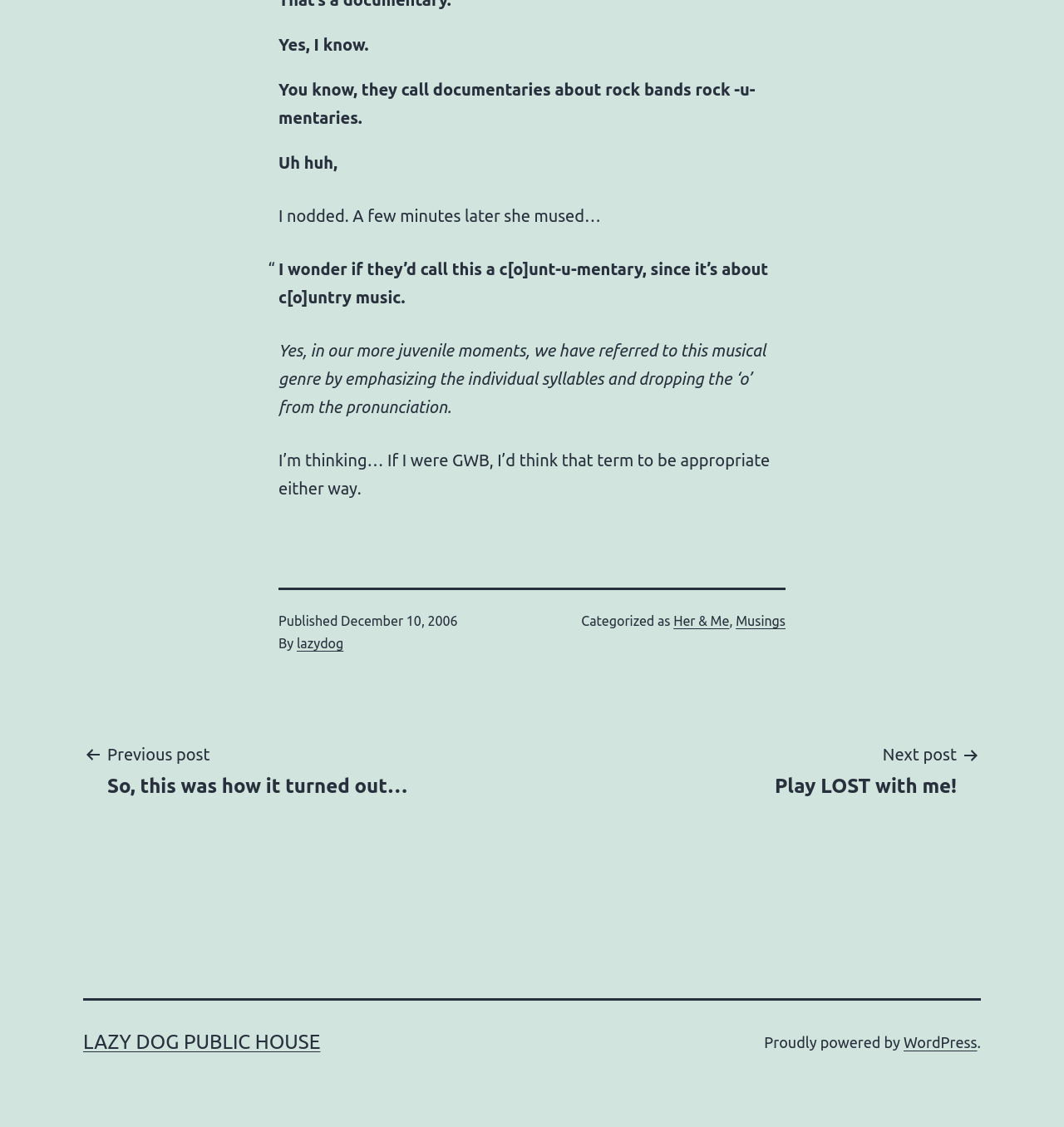Highlight the bounding box of the UI element that corresponds to this description: "Musings".

[0.692, 0.544, 0.738, 0.557]